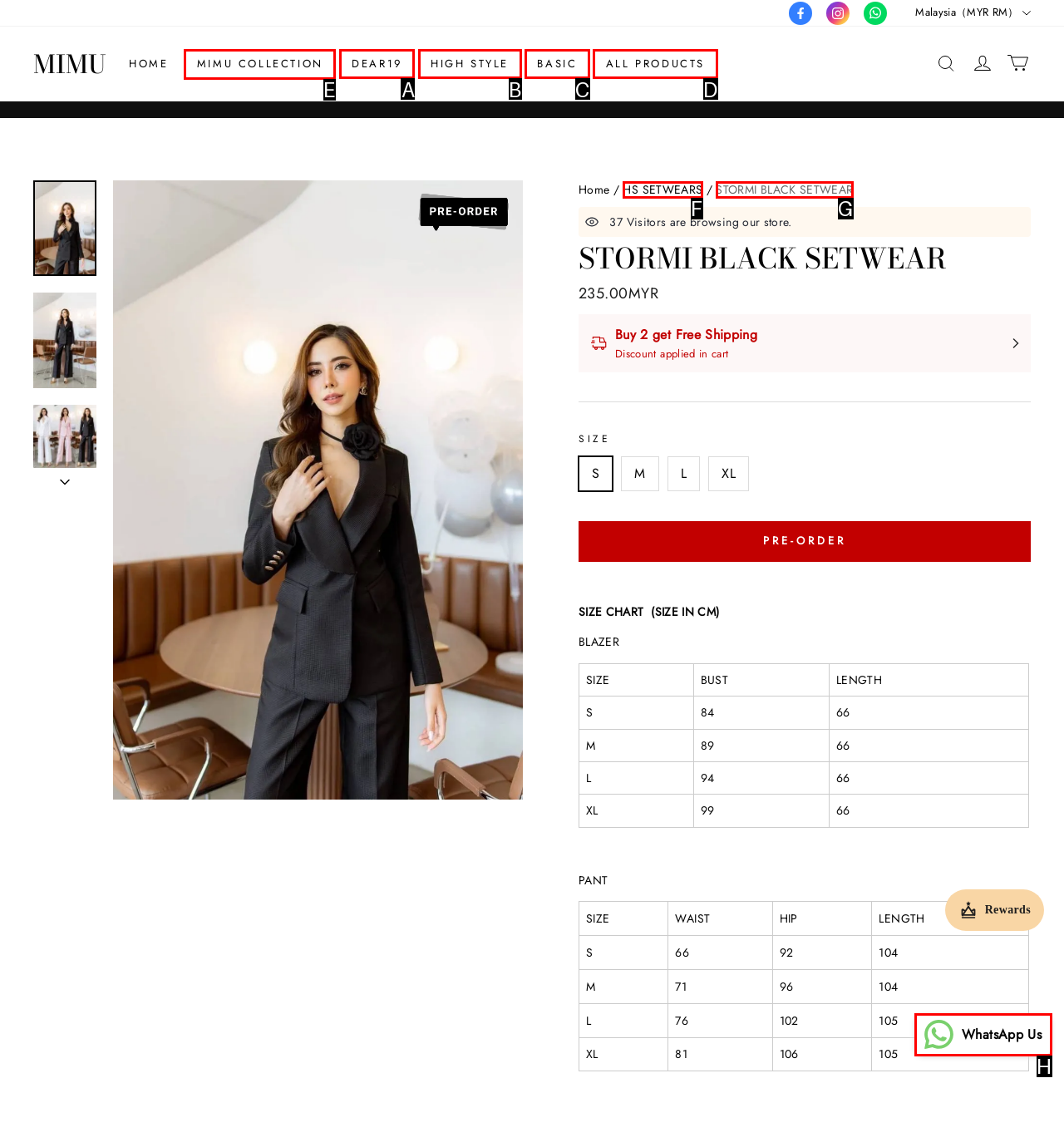Decide which HTML element to click to complete the task: Click the 'MIMU COLLECTION' link Provide the letter of the appropriate option.

E